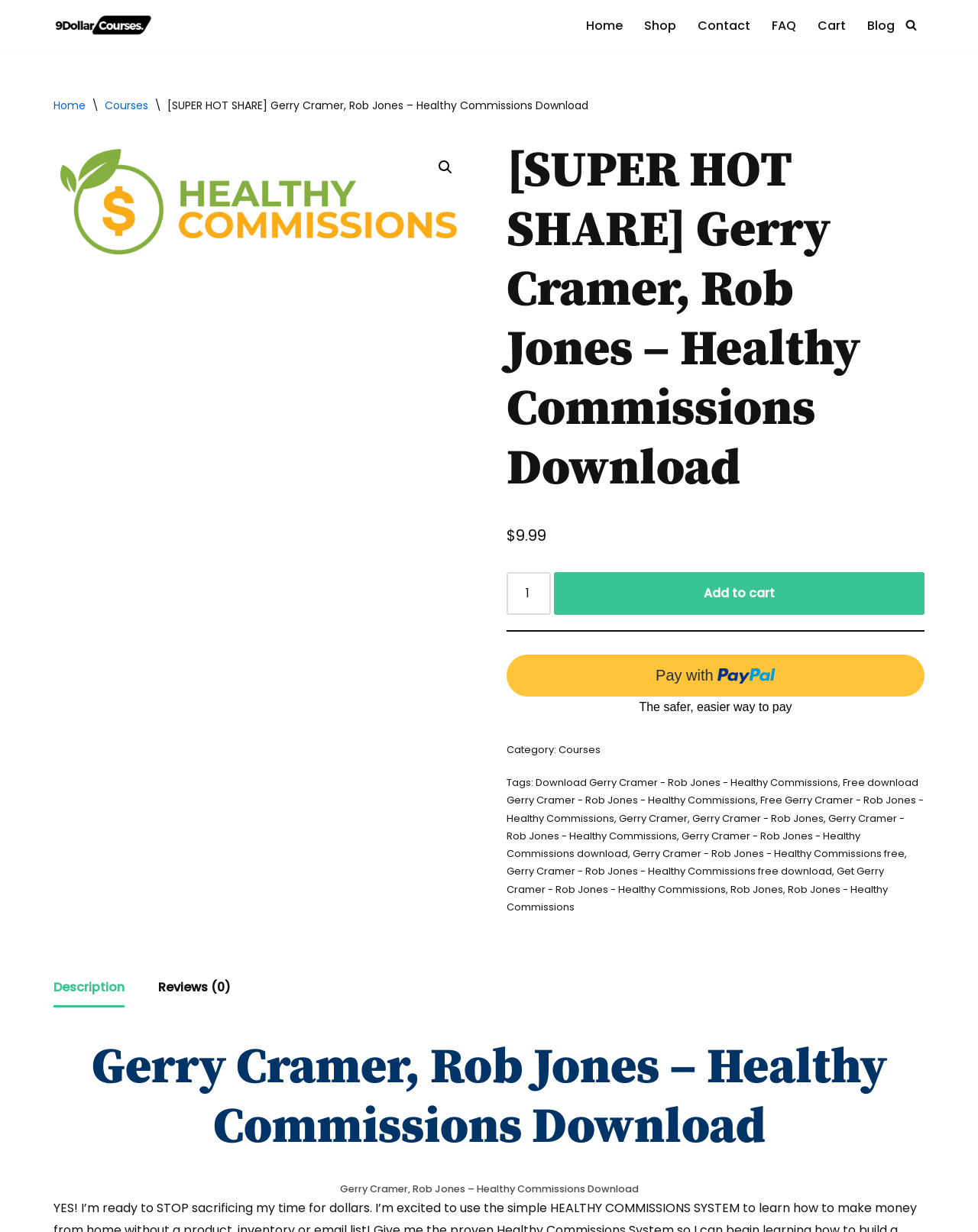Could you indicate the bounding box coordinates of the region to click in order to complete this instruction: "View the 'Description' tab".

[0.055, 0.788, 0.127, 0.818]